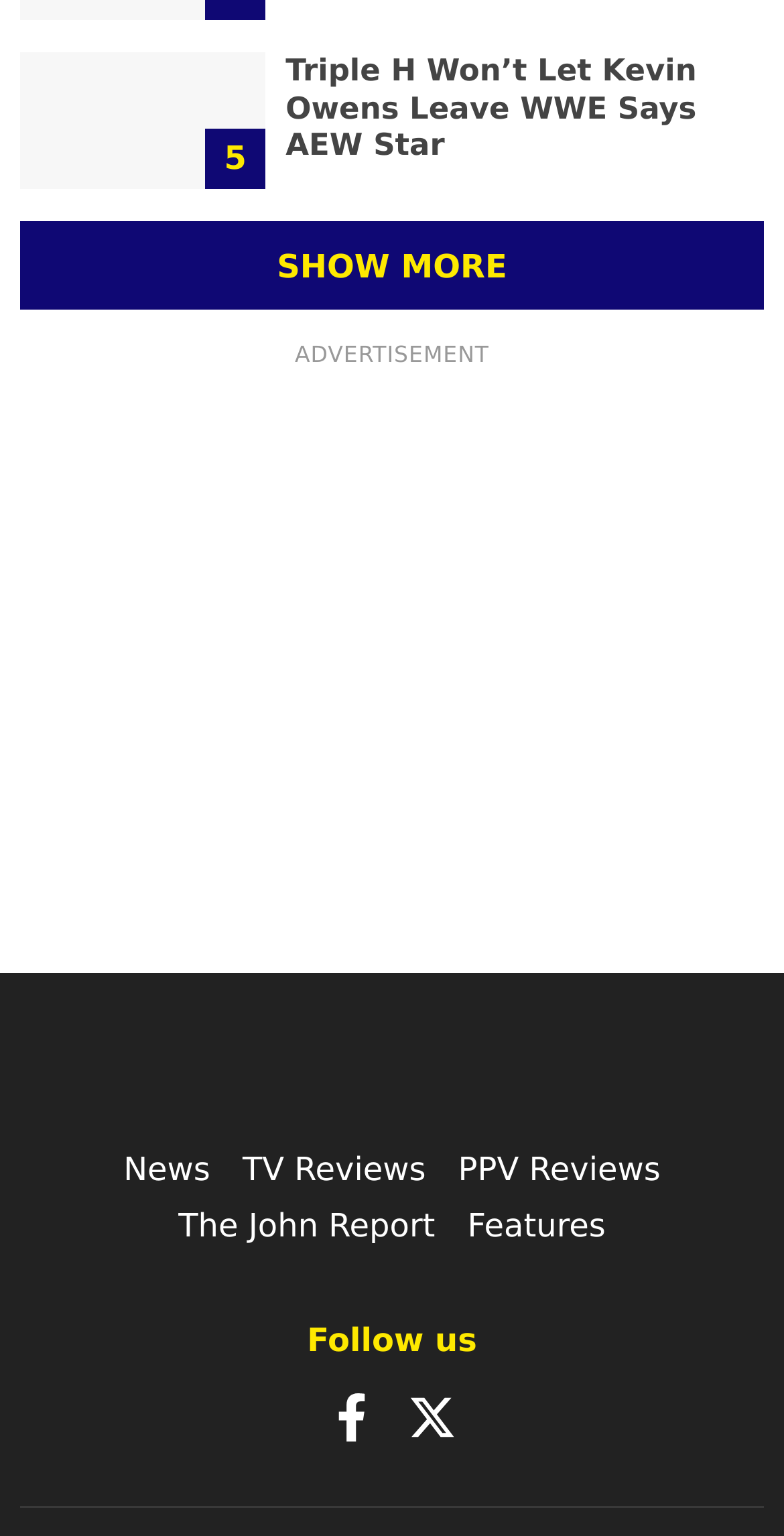Answer the question below using just one word or a short phrase: 
How many images are there in the 'Follow us' section?

2